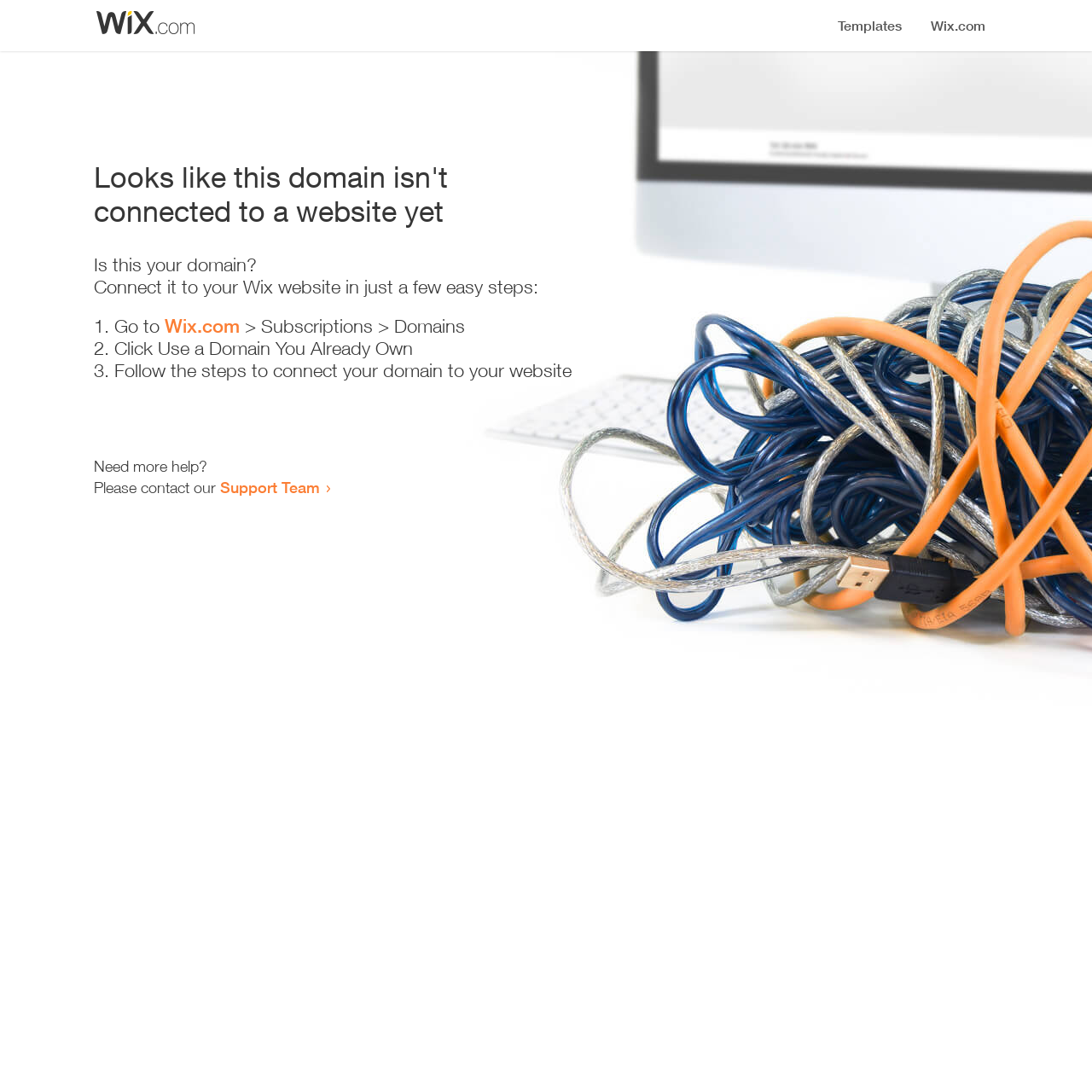Please determine the primary heading and provide its text.

Looks like this domain isn't
connected to a website yet